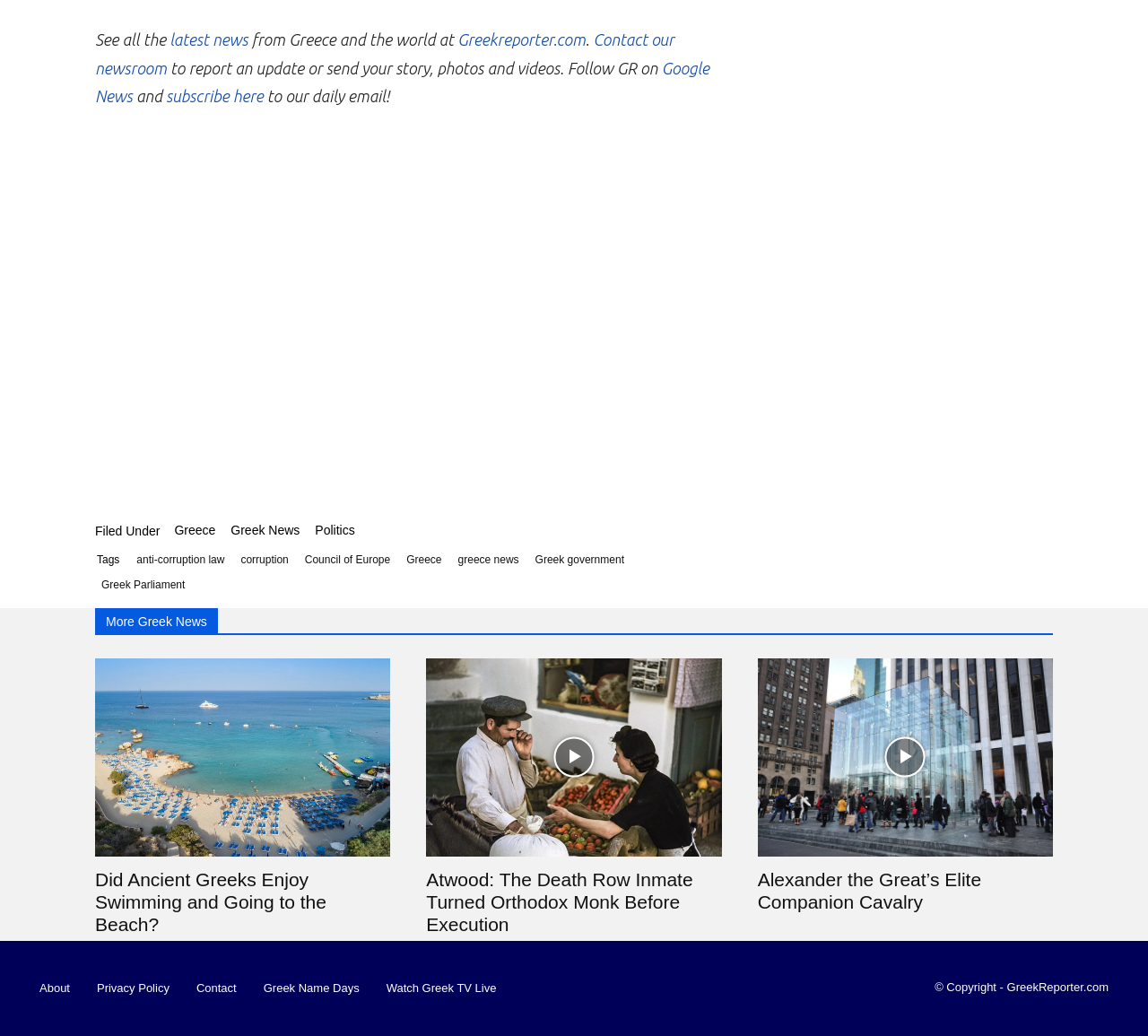Can you show the bounding box coordinates of the region to click on to complete the task described in the instruction: "Visit the National Hellenic Museum page"?

[0.238, 0.281, 0.472, 0.411]